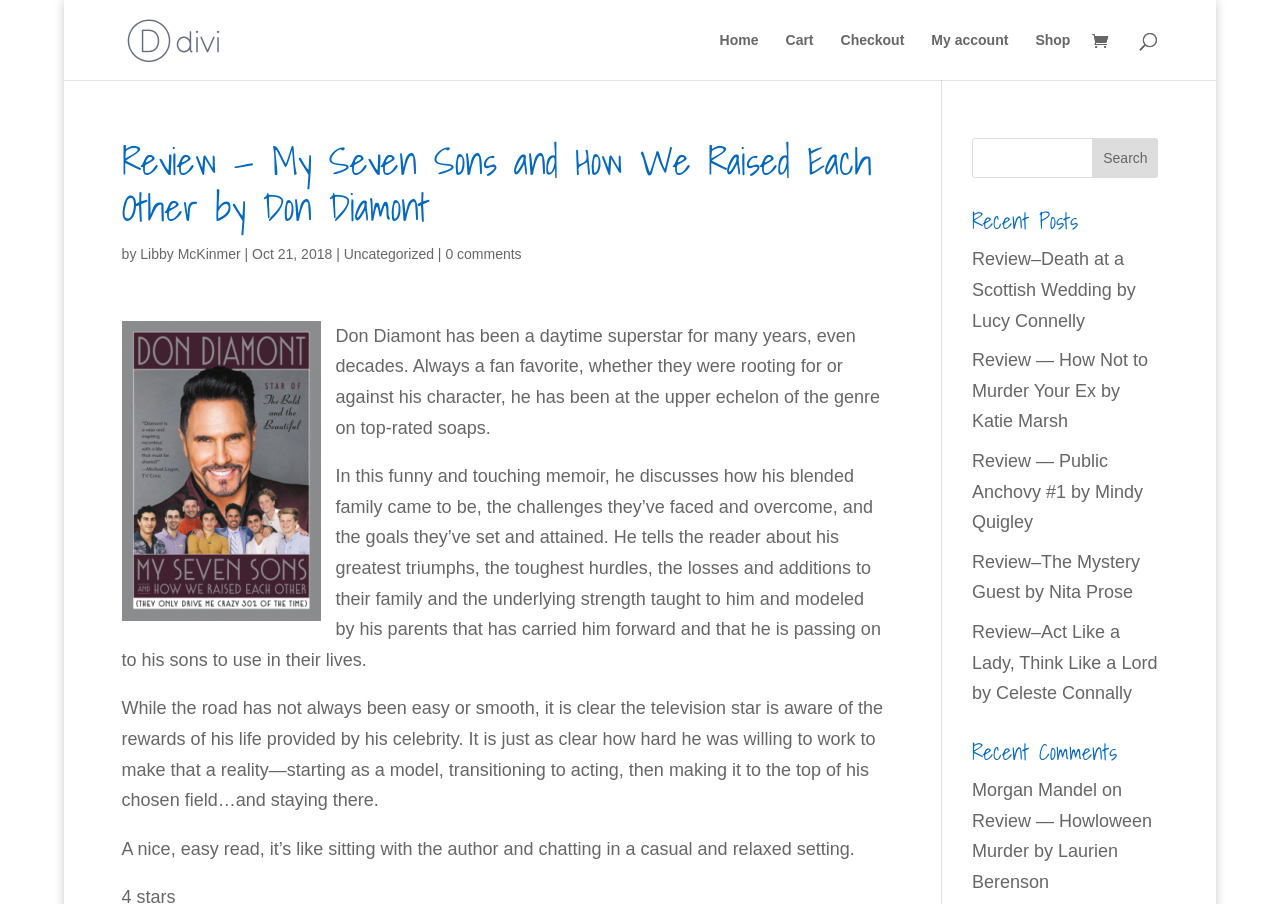Please determine the bounding box coordinates of the area that needs to be clicked to complete this task: 'Go to Libby McKinmer's page'. The coordinates must be four float numbers between 0 and 1, formatted as [left, top, right, bottom].

[0.099, 0.032, 0.172, 0.054]